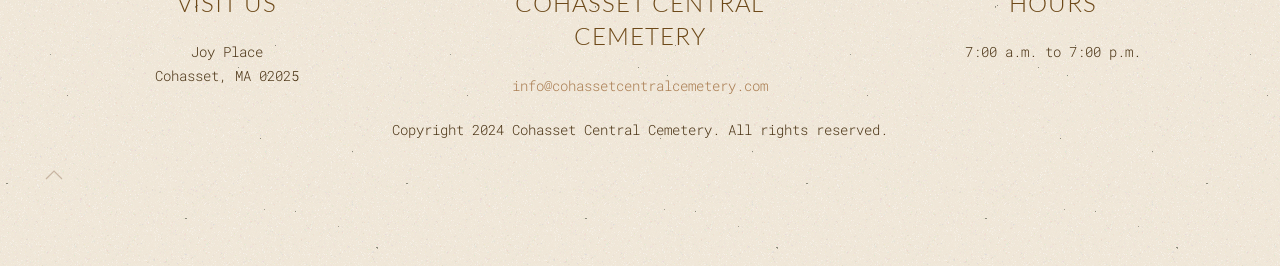Extract the bounding box coordinates for the UI element described by the text: "info@cohassetcentralcemetery.com". The coordinates should be in the form of [left, top, right, bottom] with values between 0 and 1.

[0.4, 0.285, 0.6, 0.356]